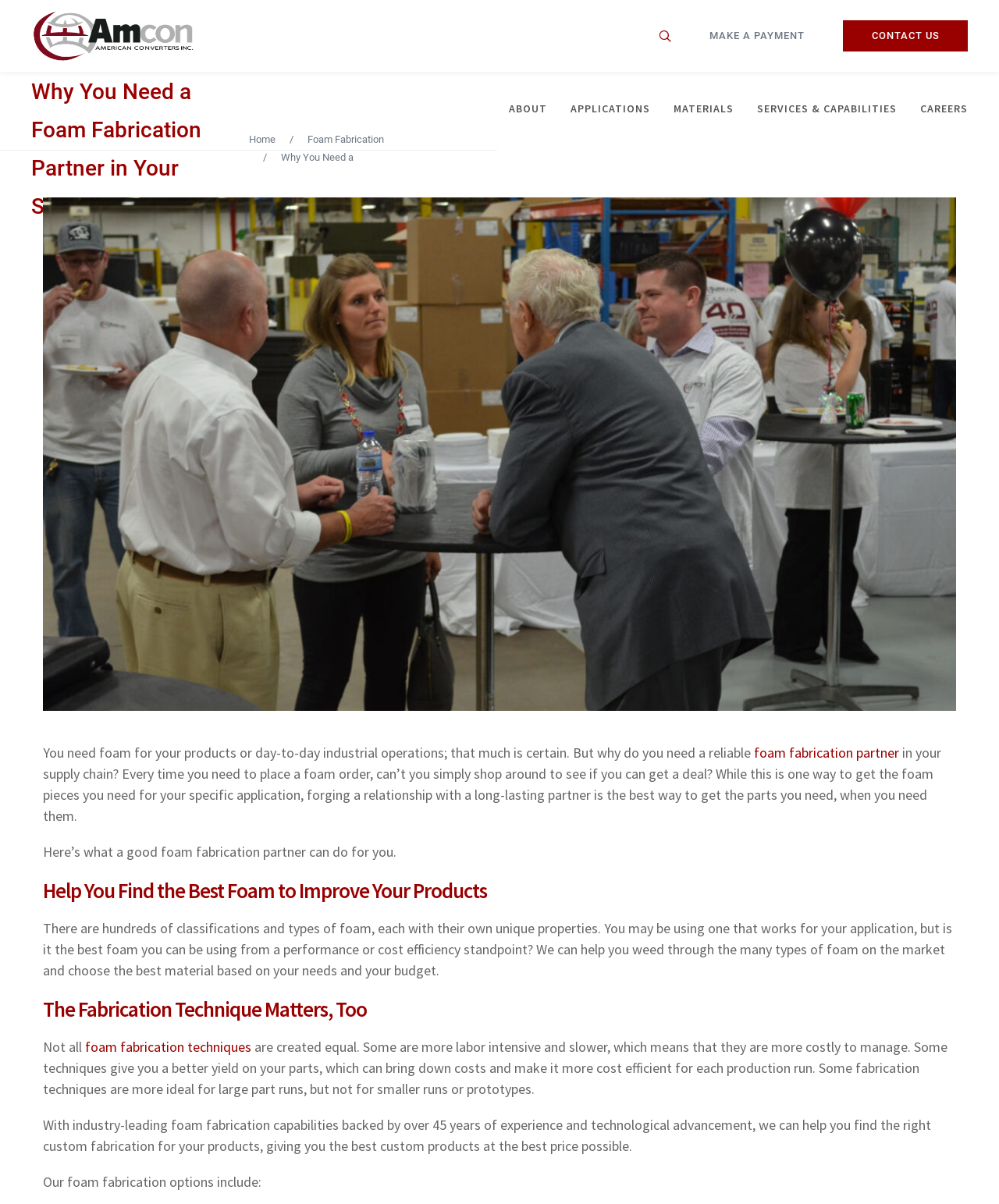How many main navigation links are there?
Observe the image and answer the question with a one-word or short phrase response.

7